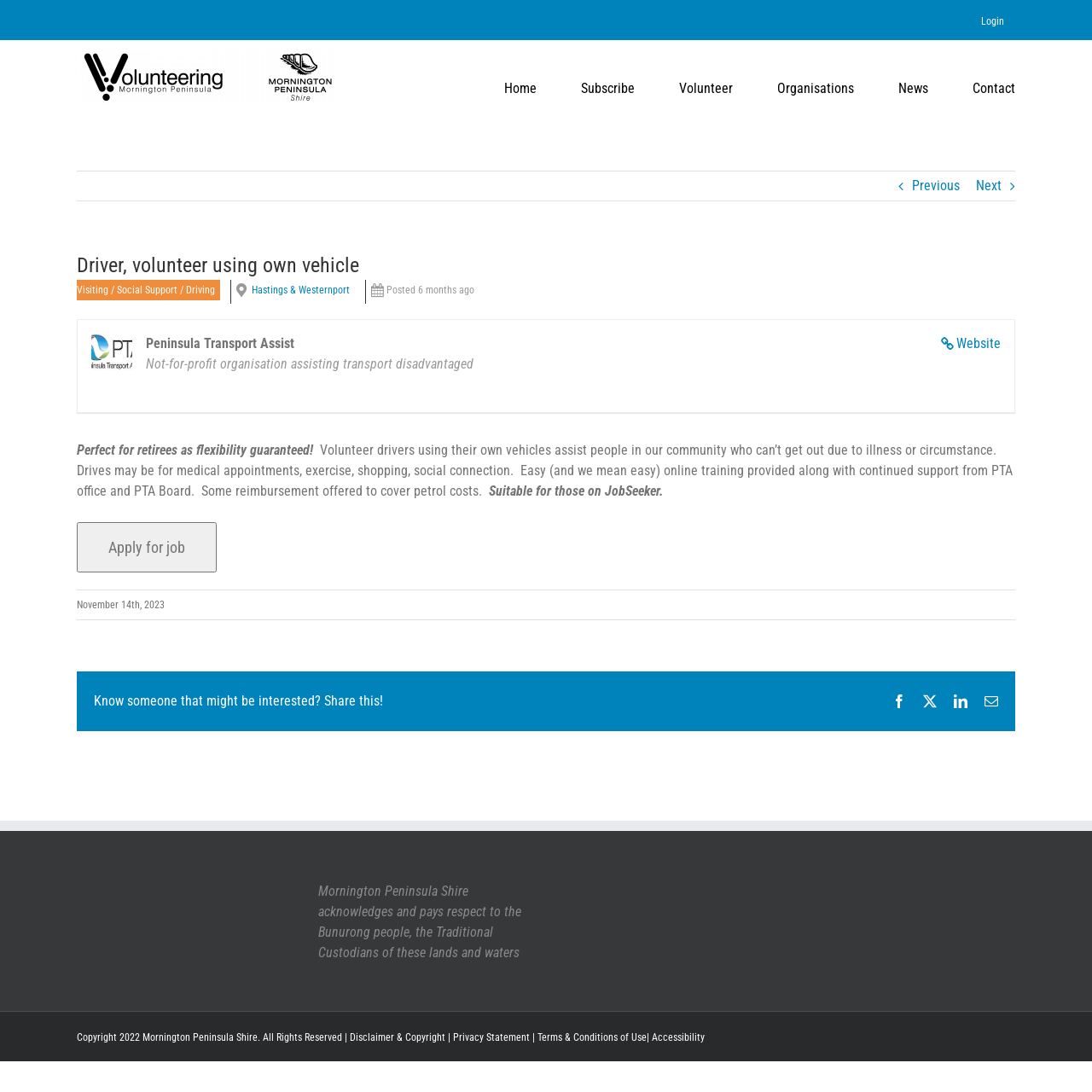What is the acknowledgement made by Mornington Peninsula Shire?
Please answer the question with as much detail as possible using the screenshot.

The text at the bottom of the webpage states 'Mornington Peninsula Shire acknowledges and pays respect to the Bunurong people, the Traditional Custodians of these lands and waters'.